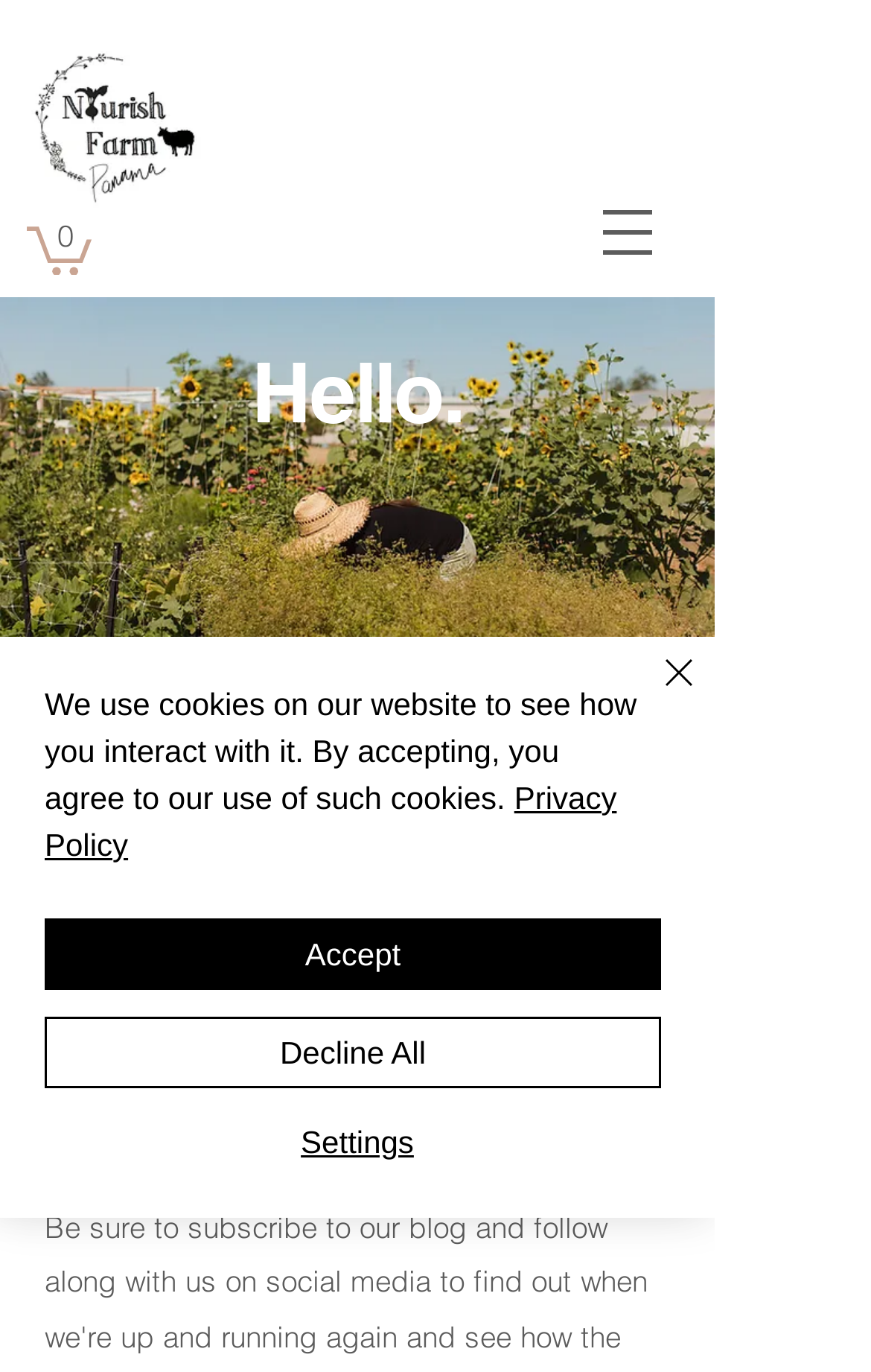What is the name of the farm?
Refer to the image and provide a concise answer in one word or phrase.

Nourish Farm